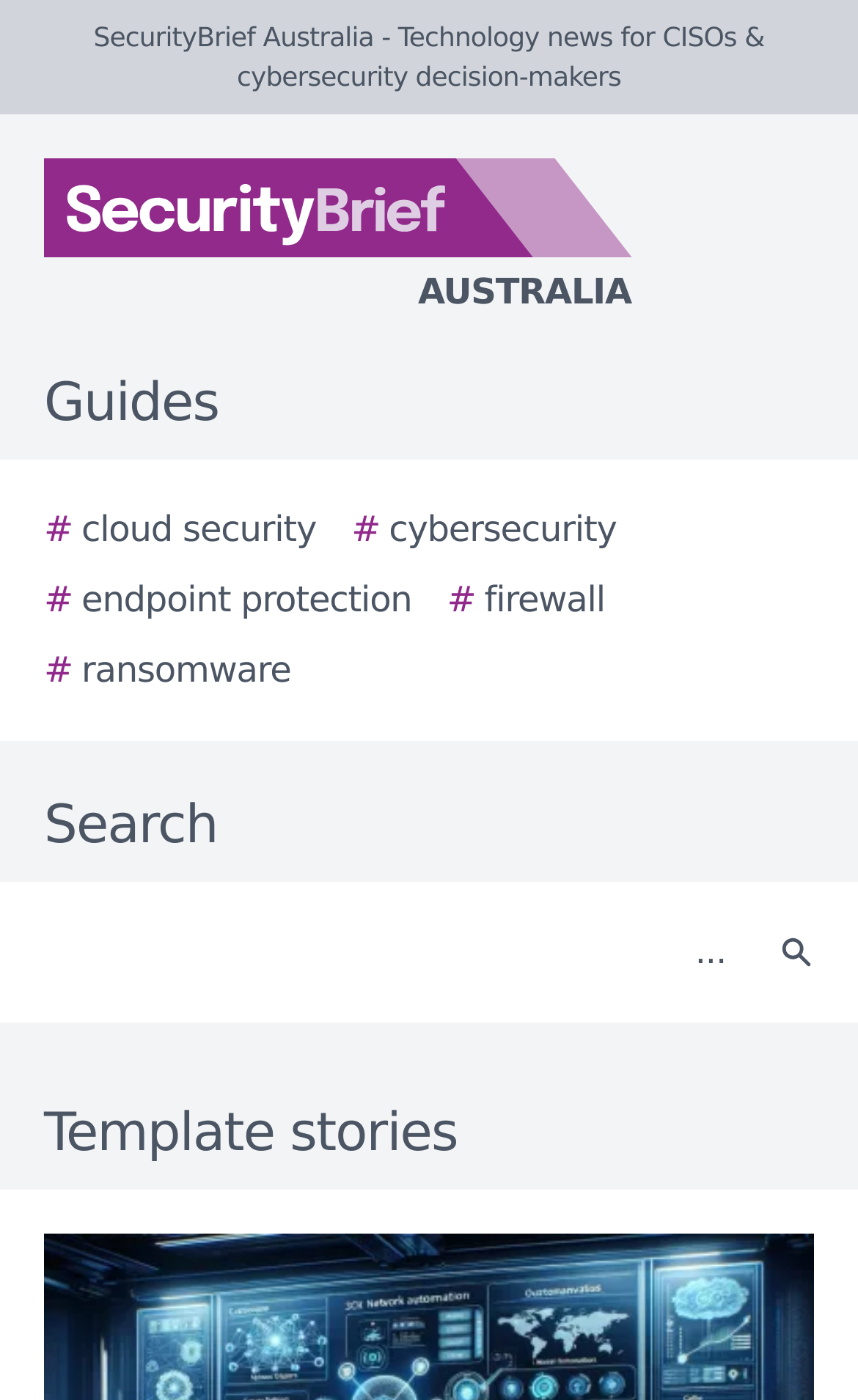Can you find the bounding box coordinates for the UI element given this description: "# cybersecurity"? Provide the coordinates as four float numbers between 0 and 1: [left, top, right, bottom].

[0.41, 0.36, 0.719, 0.397]